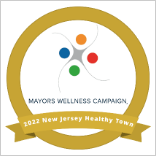What is the shape of the border?
Please provide a single word or phrase as your answer based on the screenshot.

Golden circular